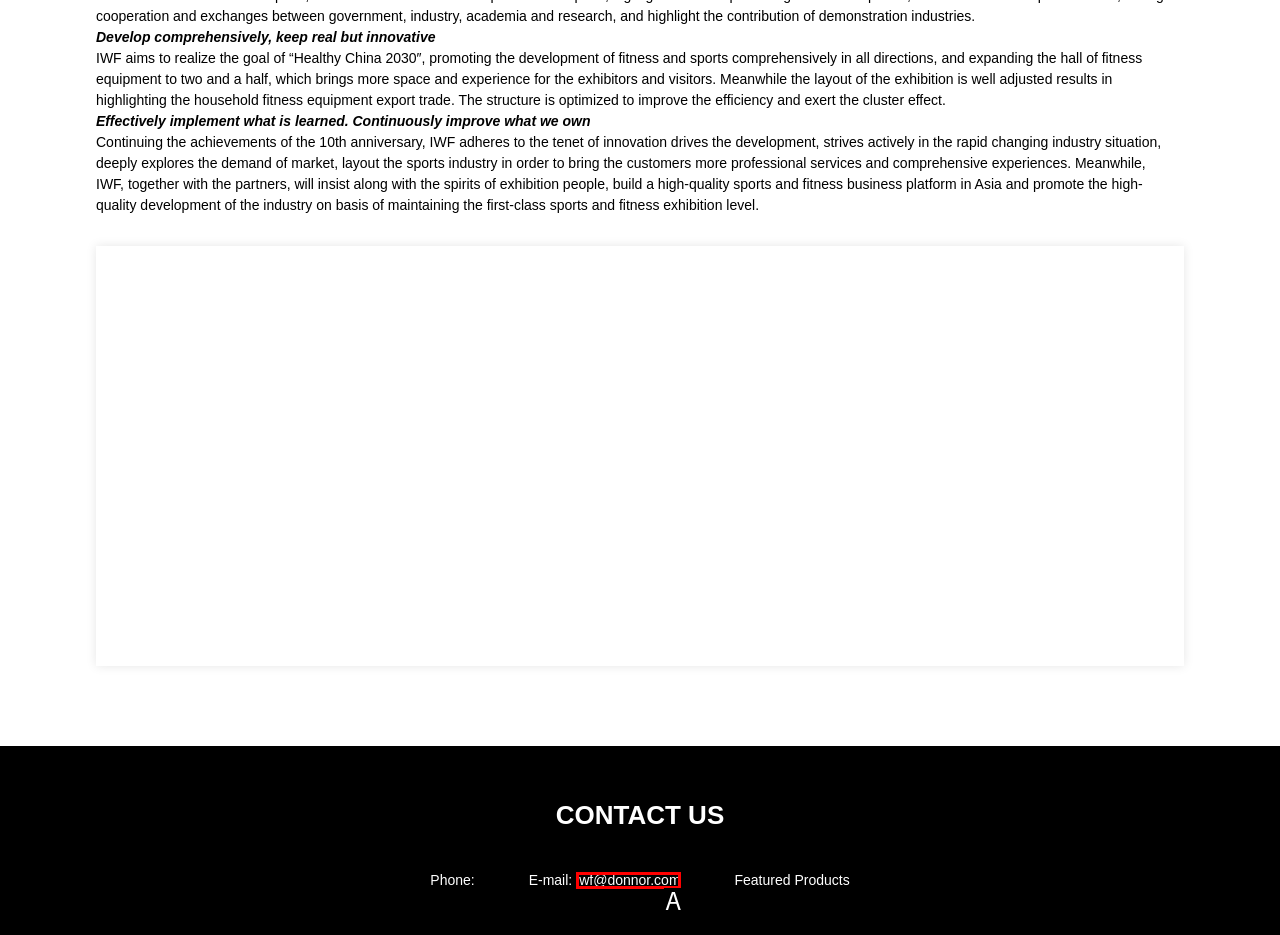Please select the letter of the HTML element that fits the description: iwf@donnor.com. Answer with the option's letter directly.

A